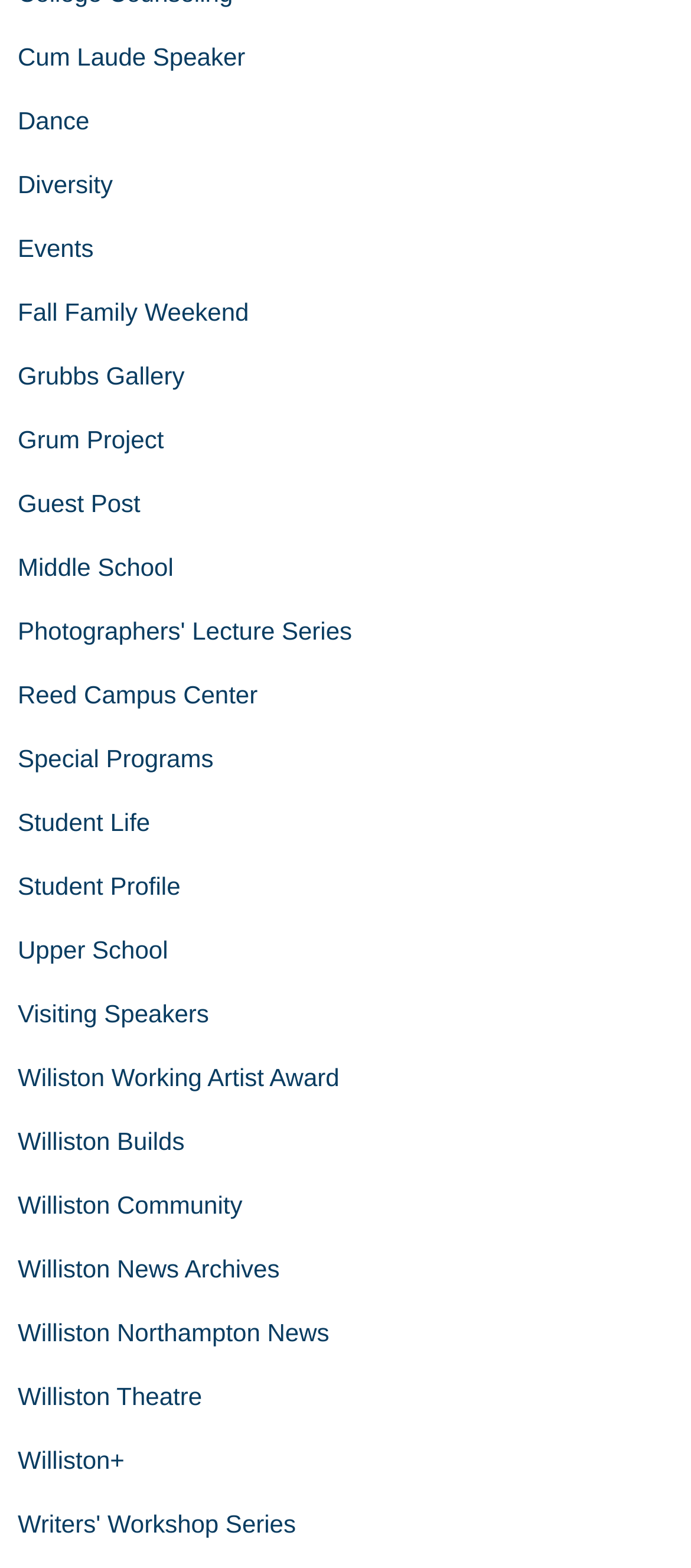What is the first link on the webpage?
Based on the screenshot, respond with a single word or phrase.

Cum Laude Speaker